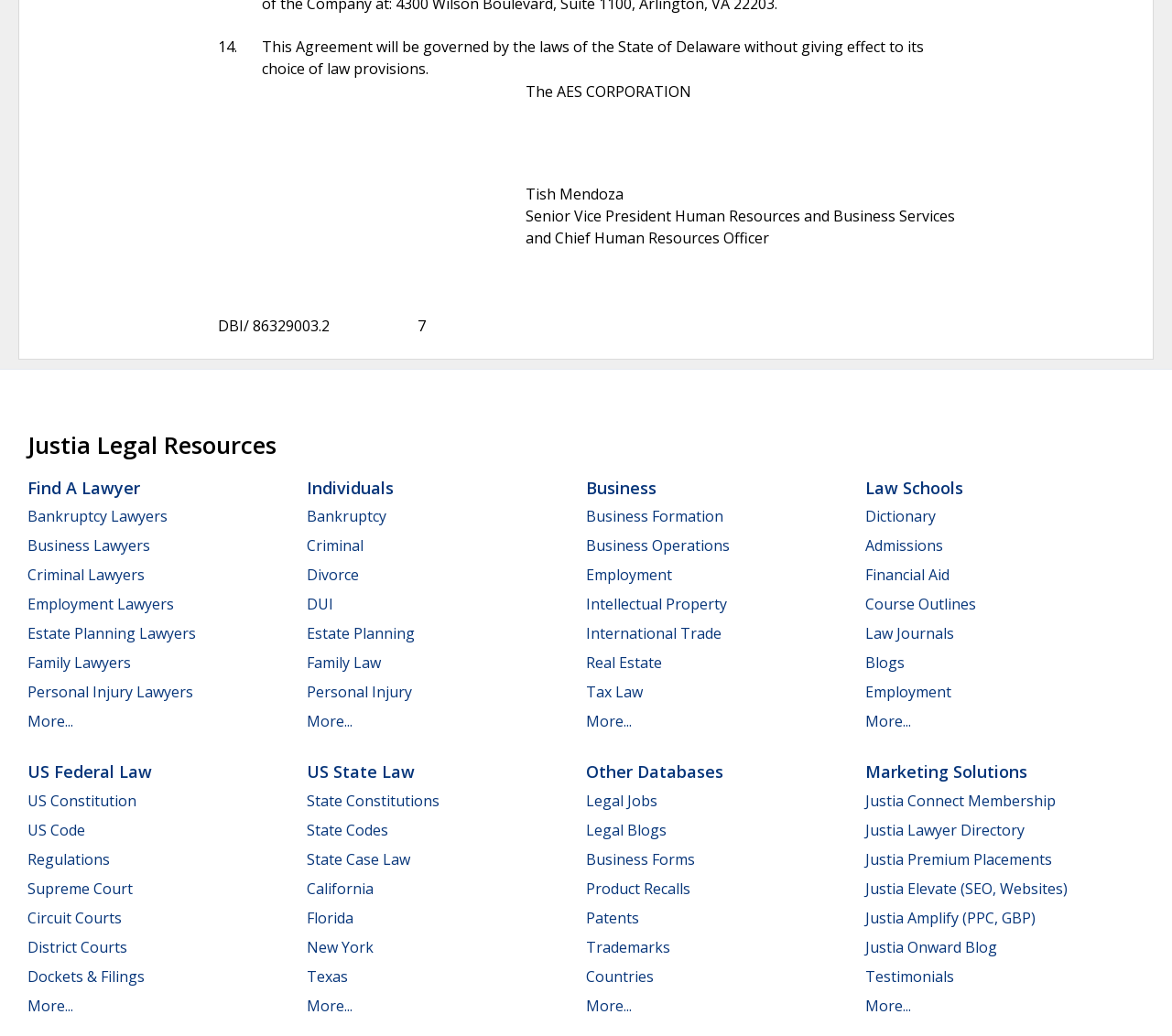What is the category of lawyers listed?
We need a detailed and meticulous answer to the question.

I found the answer by looking at the links with IDs 475, 476, 477, etc., which contain the text 'Bankruptcy Lawyers', 'Business Lawyers', 'Criminal Lawyers', etc.